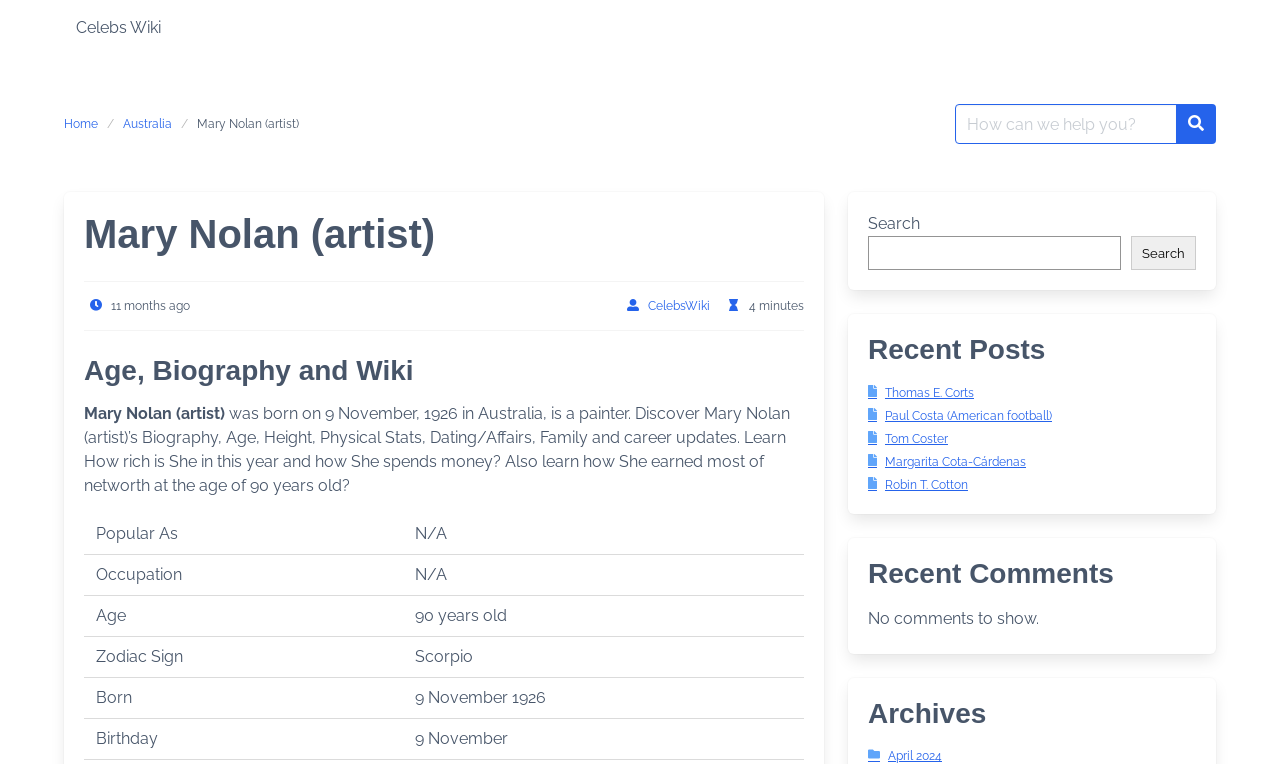Please identify the primary heading on the webpage and return its text.

Mary Nolan (artist)